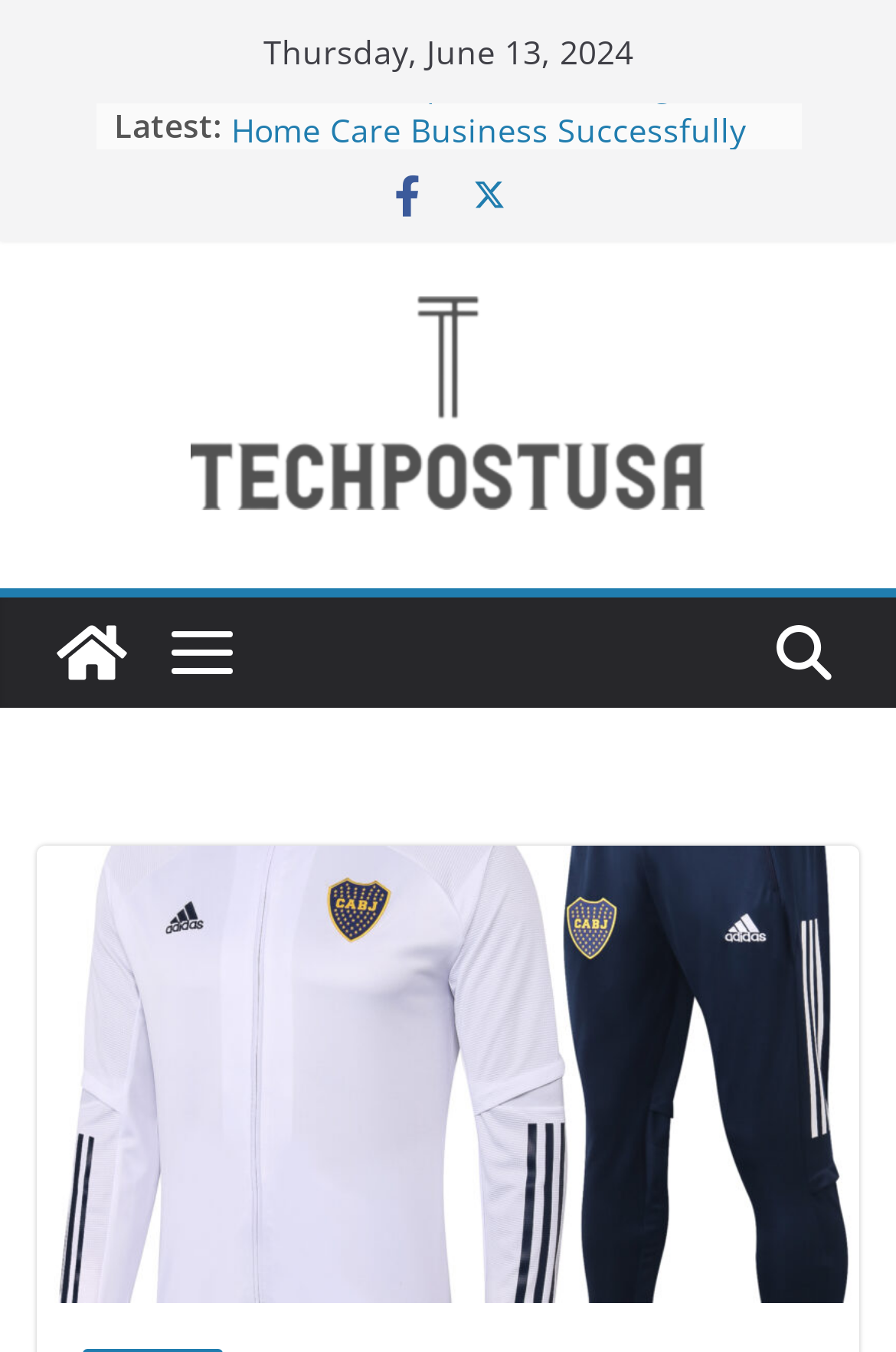Is there an image of a track suit on the webpage?
Please provide a single word or phrase in response based on the screenshot.

Yes